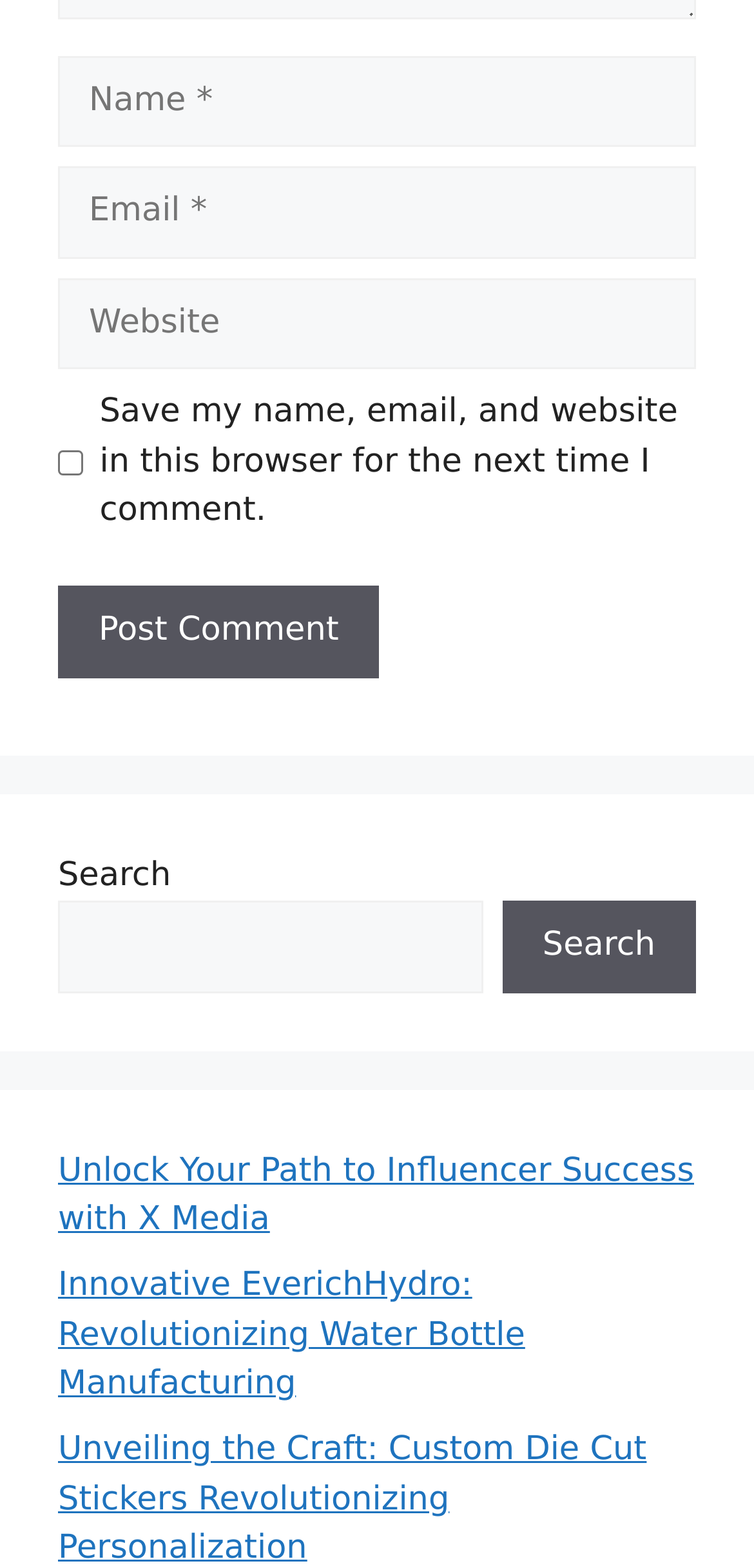Identify the bounding box coordinates for the region of the element that should be clicked to carry out the instruction: "Enter your name". The bounding box coordinates should be four float numbers between 0 and 1, i.e., [left, top, right, bottom].

[0.077, 0.036, 0.923, 0.094]